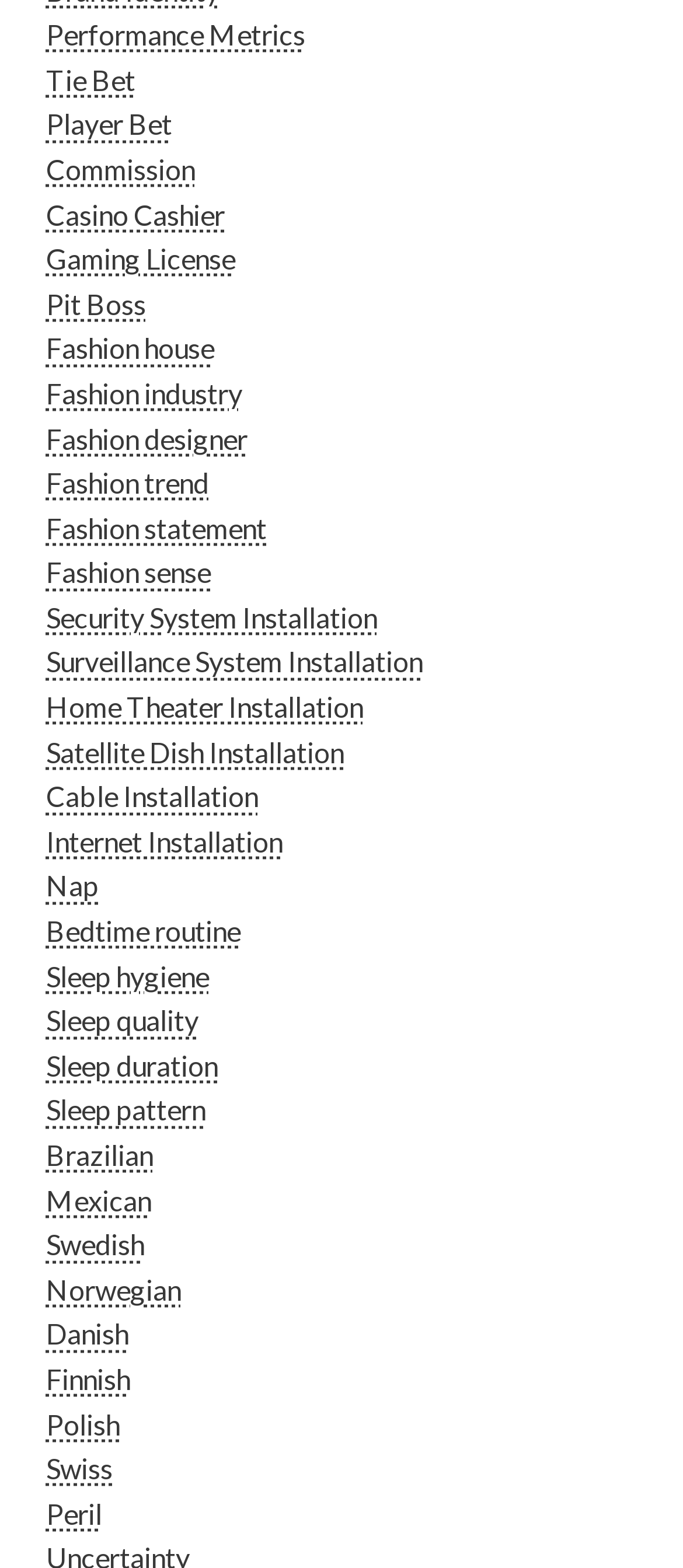Determine the bounding box coordinates for the clickable element to execute this instruction: "Click on Performance Metrics". Provide the coordinates as four float numbers between 0 and 1, i.e., [left, top, right, bottom].

[0.067, 0.011, 0.447, 0.033]